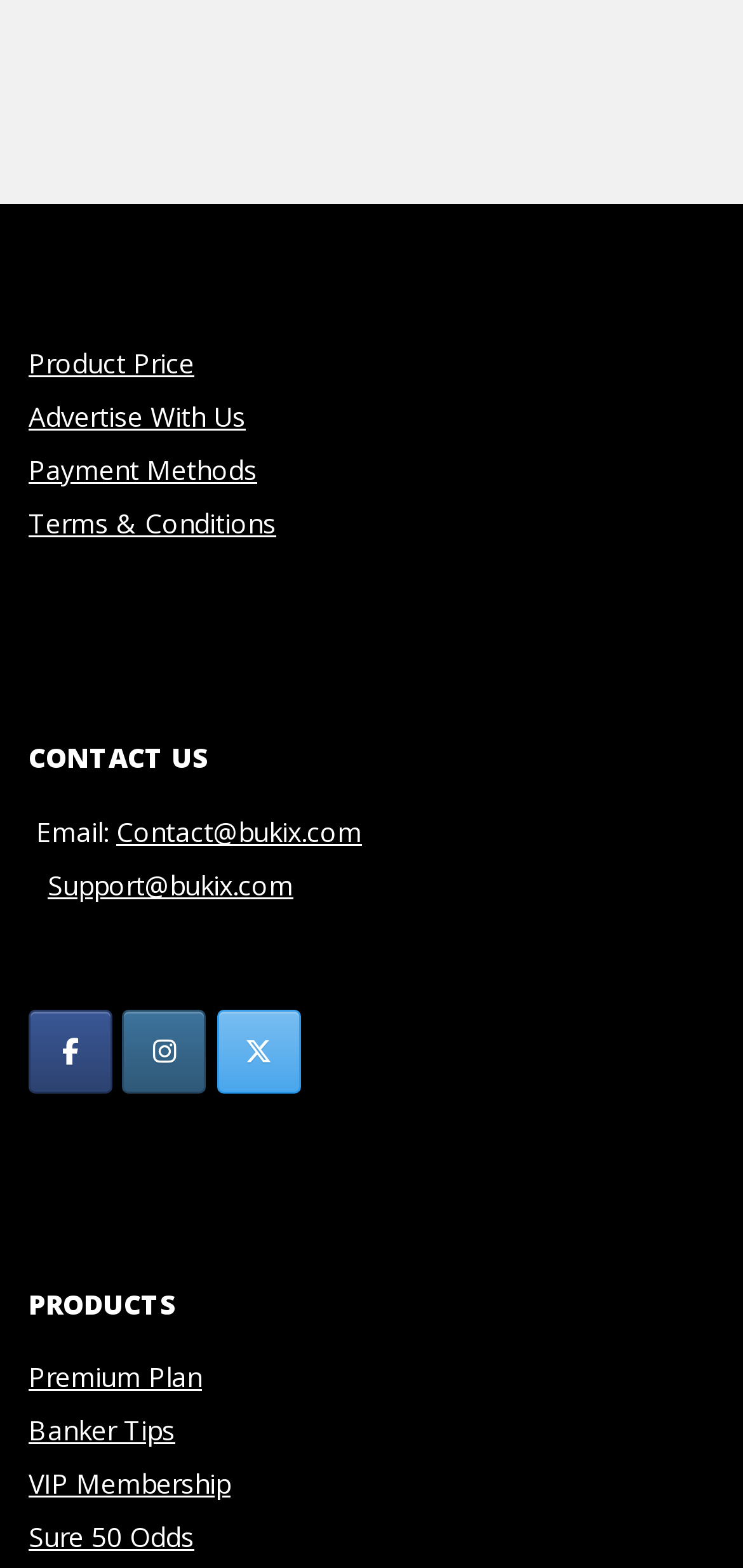Show me the bounding box coordinates of the clickable region to achieve the task as per the instruction: "View product price".

[0.038, 0.22, 0.262, 0.243]